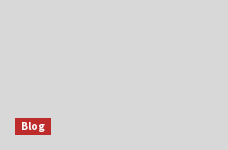Offer a detailed explanation of what is depicted in the image.

The image features a prominent red box with the word "Blog" displayed in bold white letters. This visual element serves as a clickable link, likely directing viewers to a dedicated blog section or a specific article. The background is a soft gray, creating a clean and modern aesthetic that draws attention to the bold text within the box. This design choice enhances the user experience by clearly indicating navigation options for visitors interested in exploring blog content.